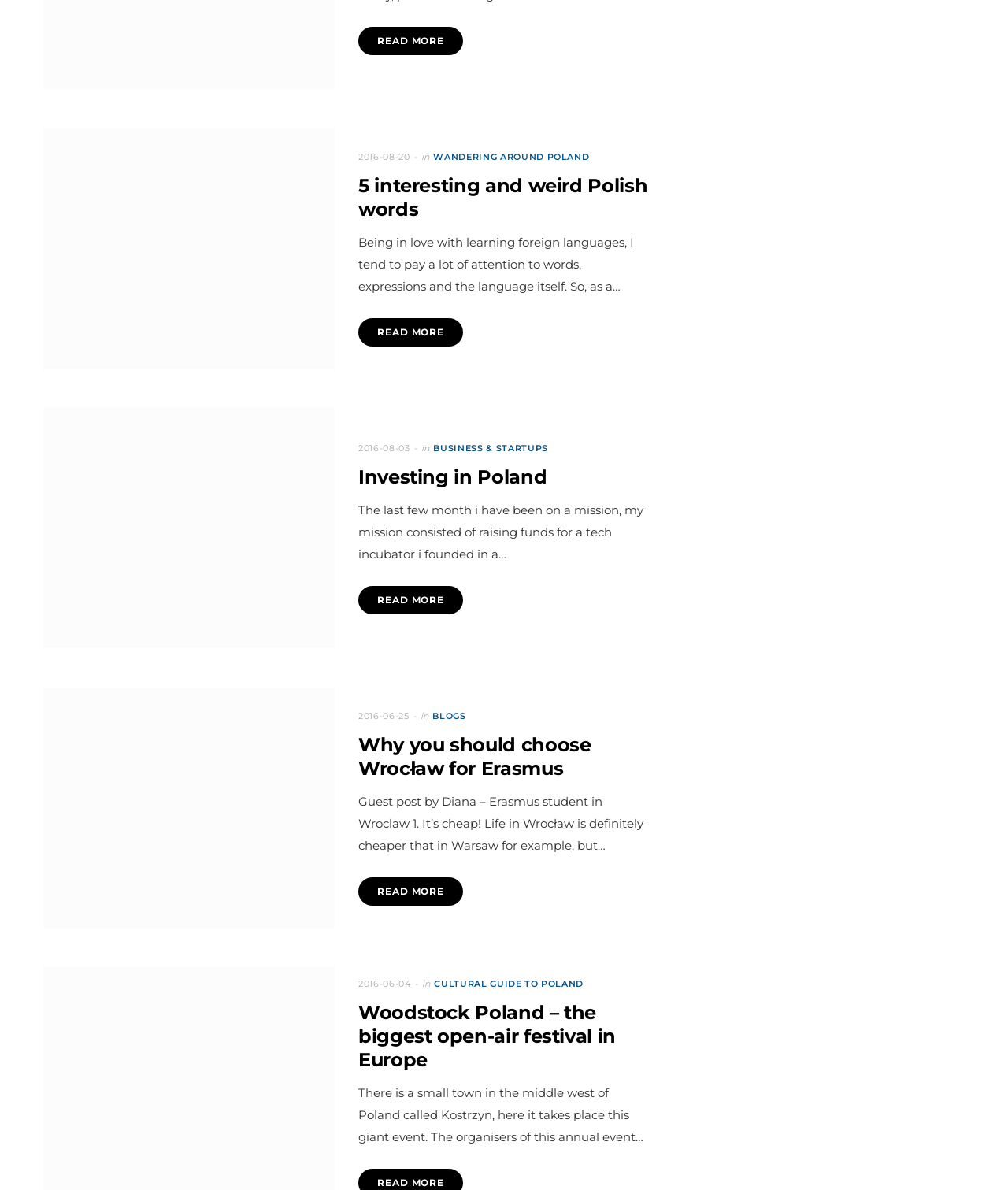Find the bounding box coordinates of the clickable area required to complete the following action: "Learn more about Why you should choose Wrocław for Erasmus".

[0.043, 0.578, 0.332, 0.78]